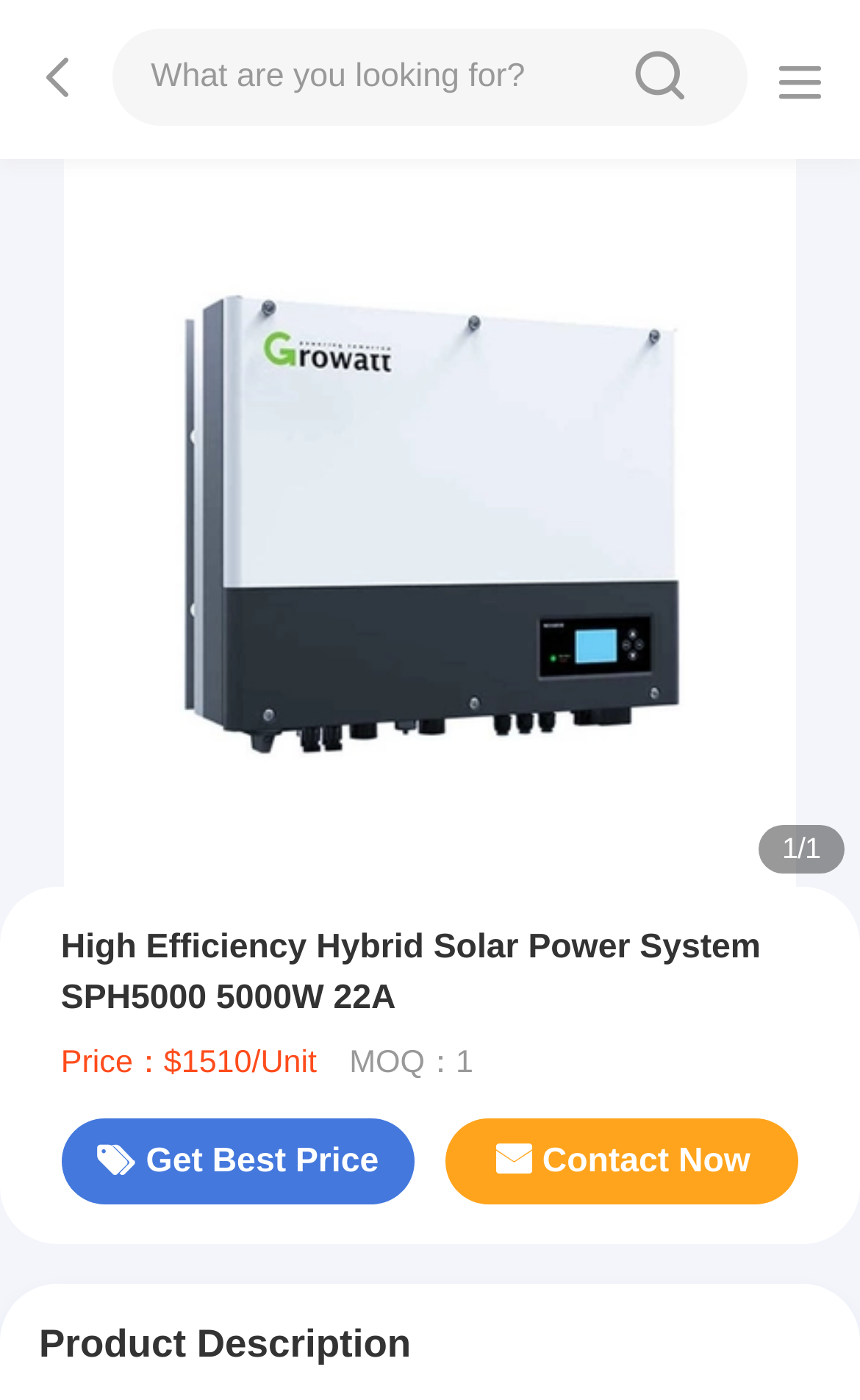Determine the bounding box coordinates (top-left x, top-left y, bottom-right x, bottom-right y) of the UI element described in the following text: Contact Now

[0.517, 0.798, 0.929, 0.861]